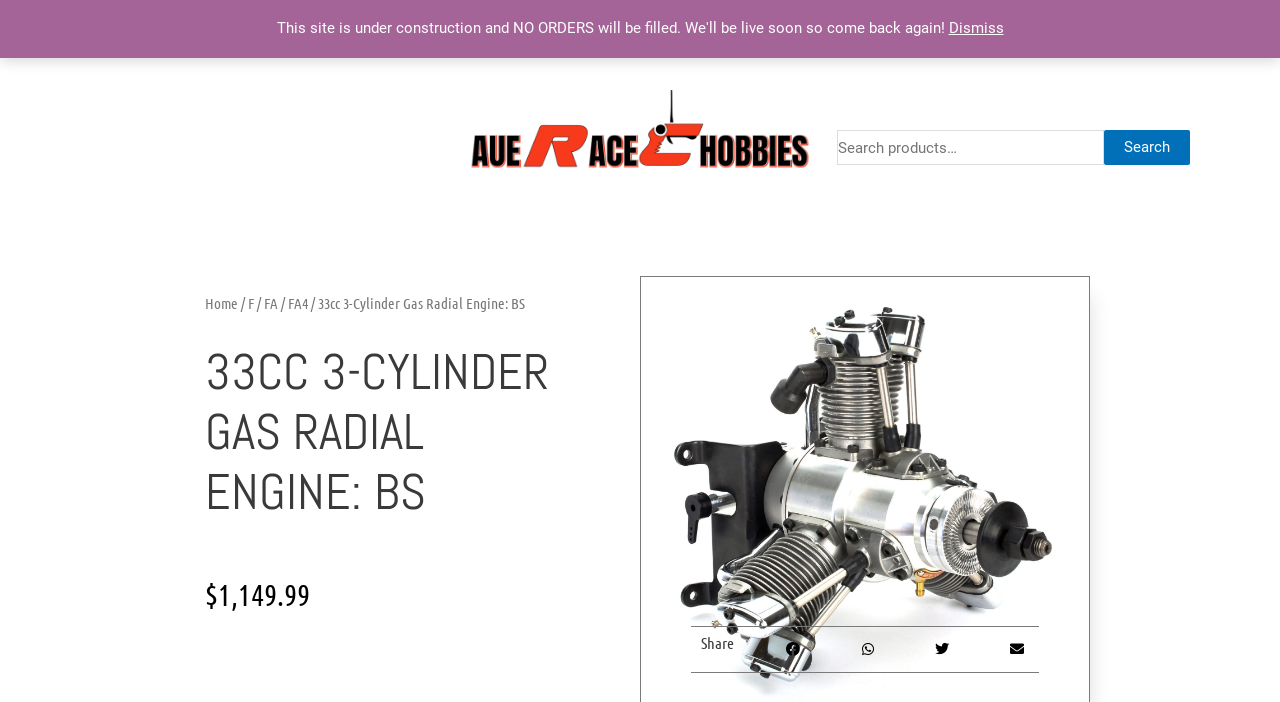Find the bounding box coordinates of the element I should click to carry out the following instruction: "View product details".

[0.16, 0.487, 0.449, 0.743]